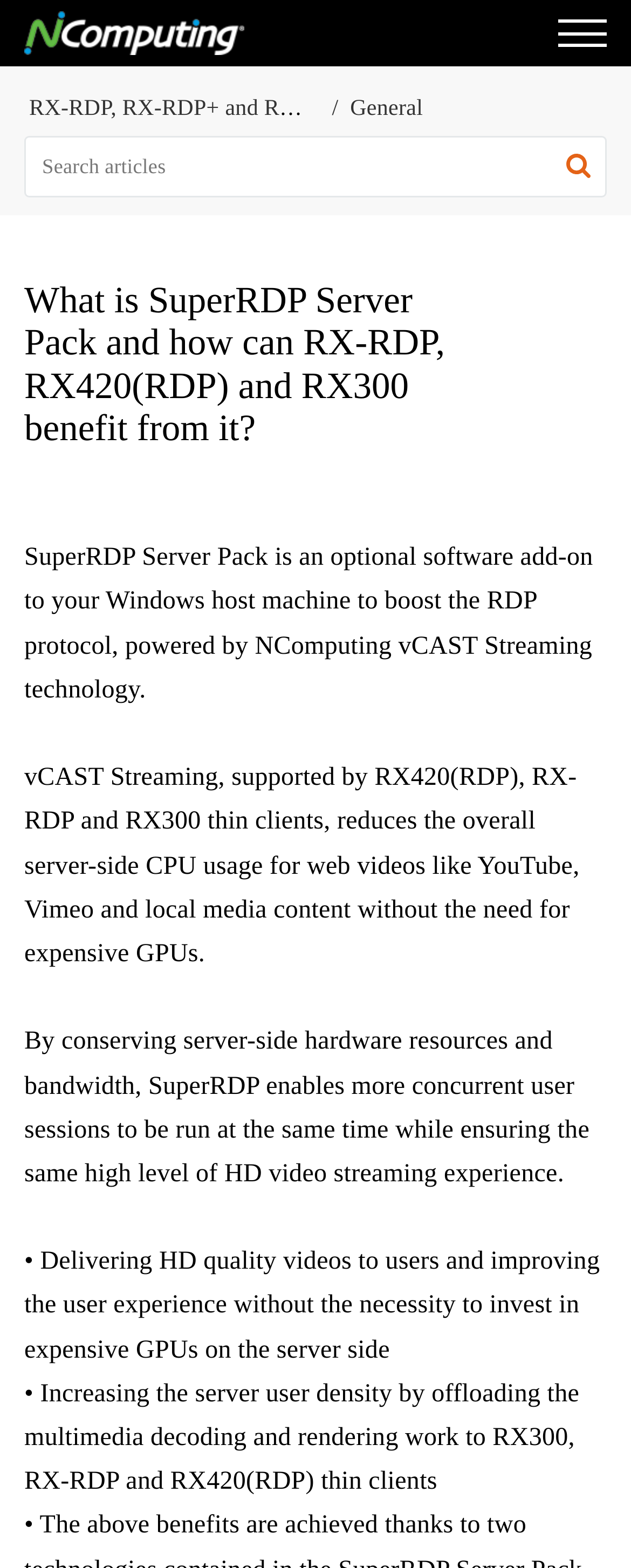For the element described, predict the bounding box coordinates as (top-left x, top-left y, bottom-right x, bottom-right y). All values should be between 0 and 1. Element description: RX-RDP, RX-RDP+ and RX420(RDP)

[0.046, 0.062, 0.619, 0.078]